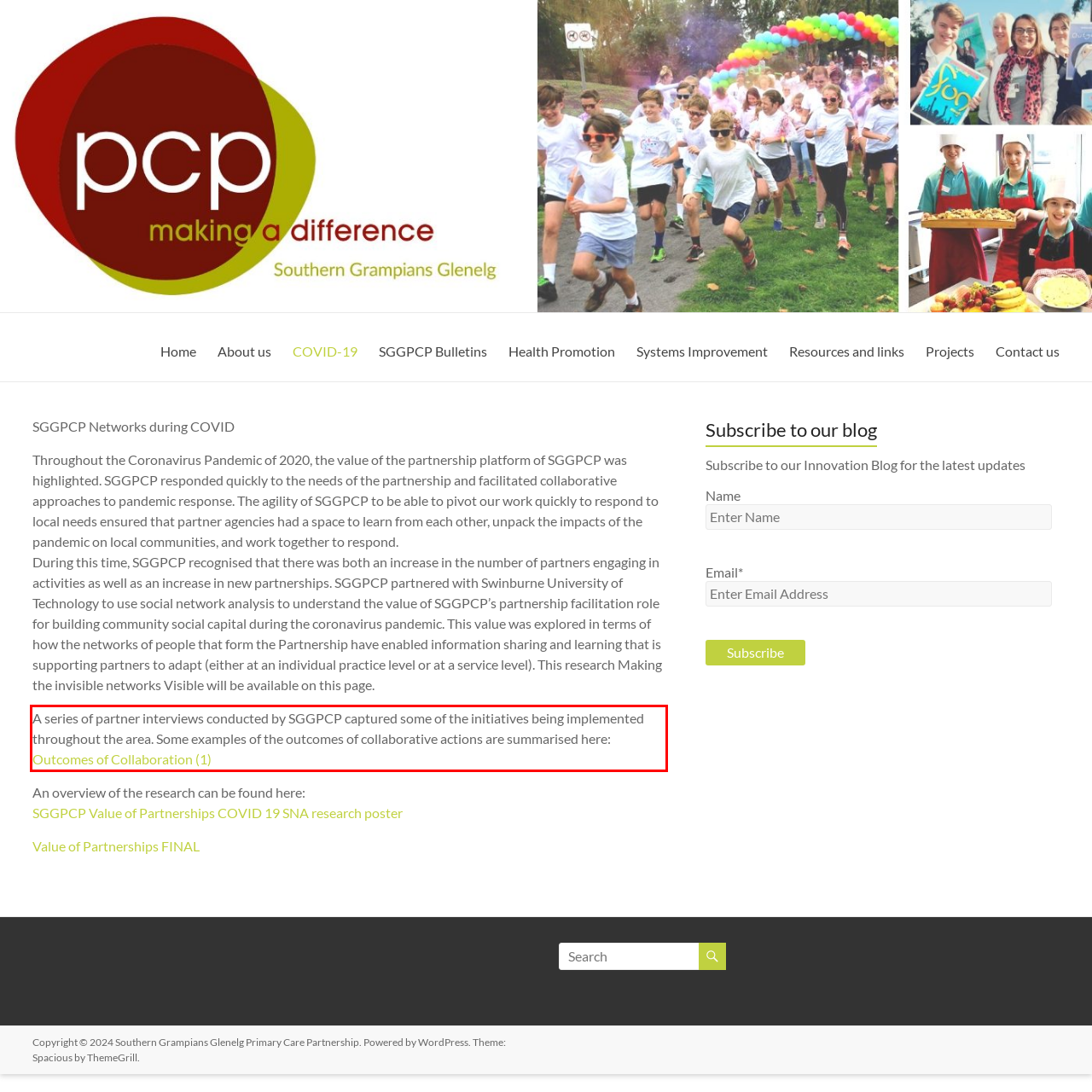Please extract the text content from the UI element enclosed by the red rectangle in the screenshot.

A series of partner interviews conducted by SGGPCP captured some of the initiatives being implemented throughout the area. Some examples of the outcomes of collaborative actions are summarised here: Outcomes of Collaboration (1)